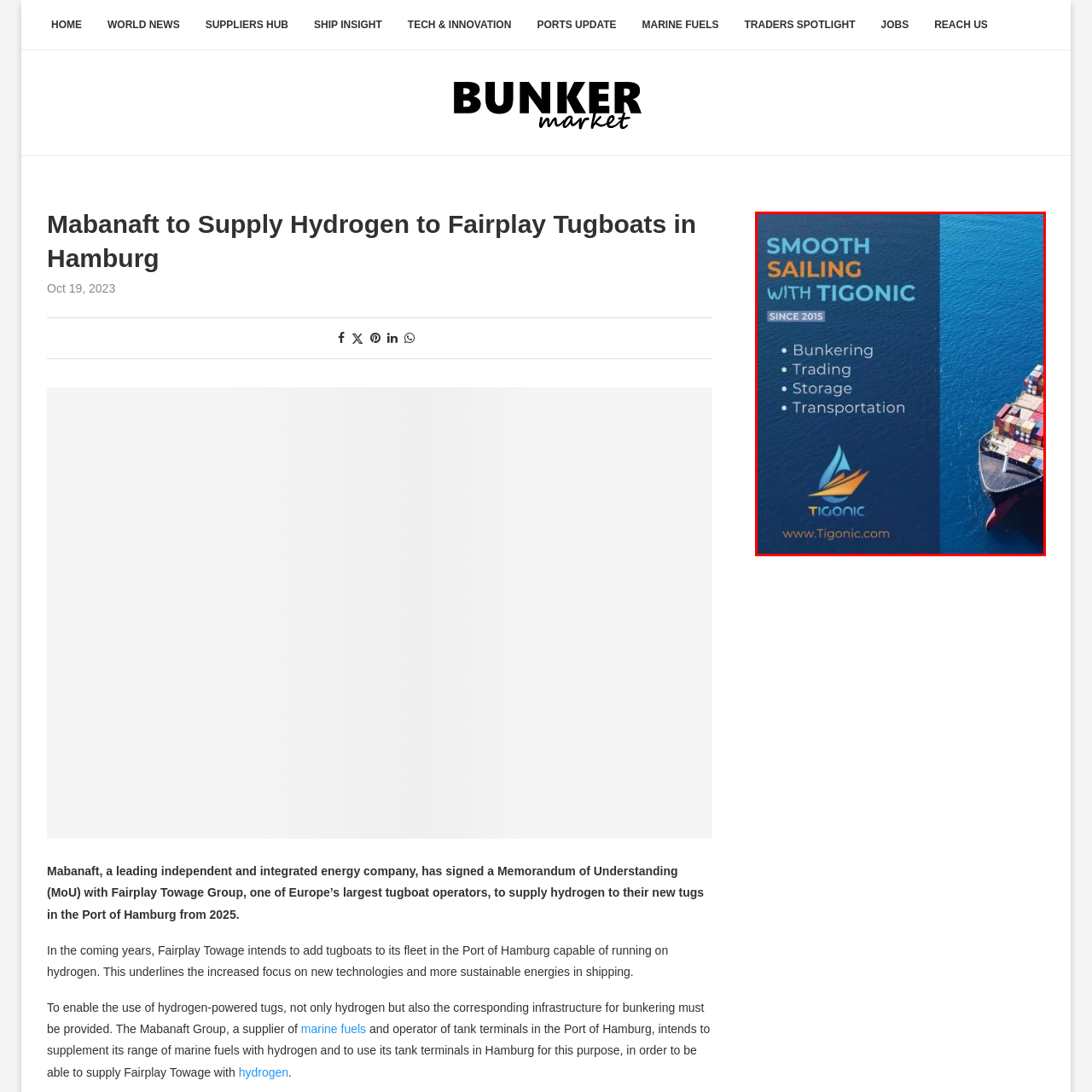Study the area of the image outlined in red and respond to the following question with as much detail as possible: What is the color scheme of Tigonic's brand identity?

The distinct blue and orange color scheme is used in the promotional graphic, emphasizing the brand identity of Tigonic.